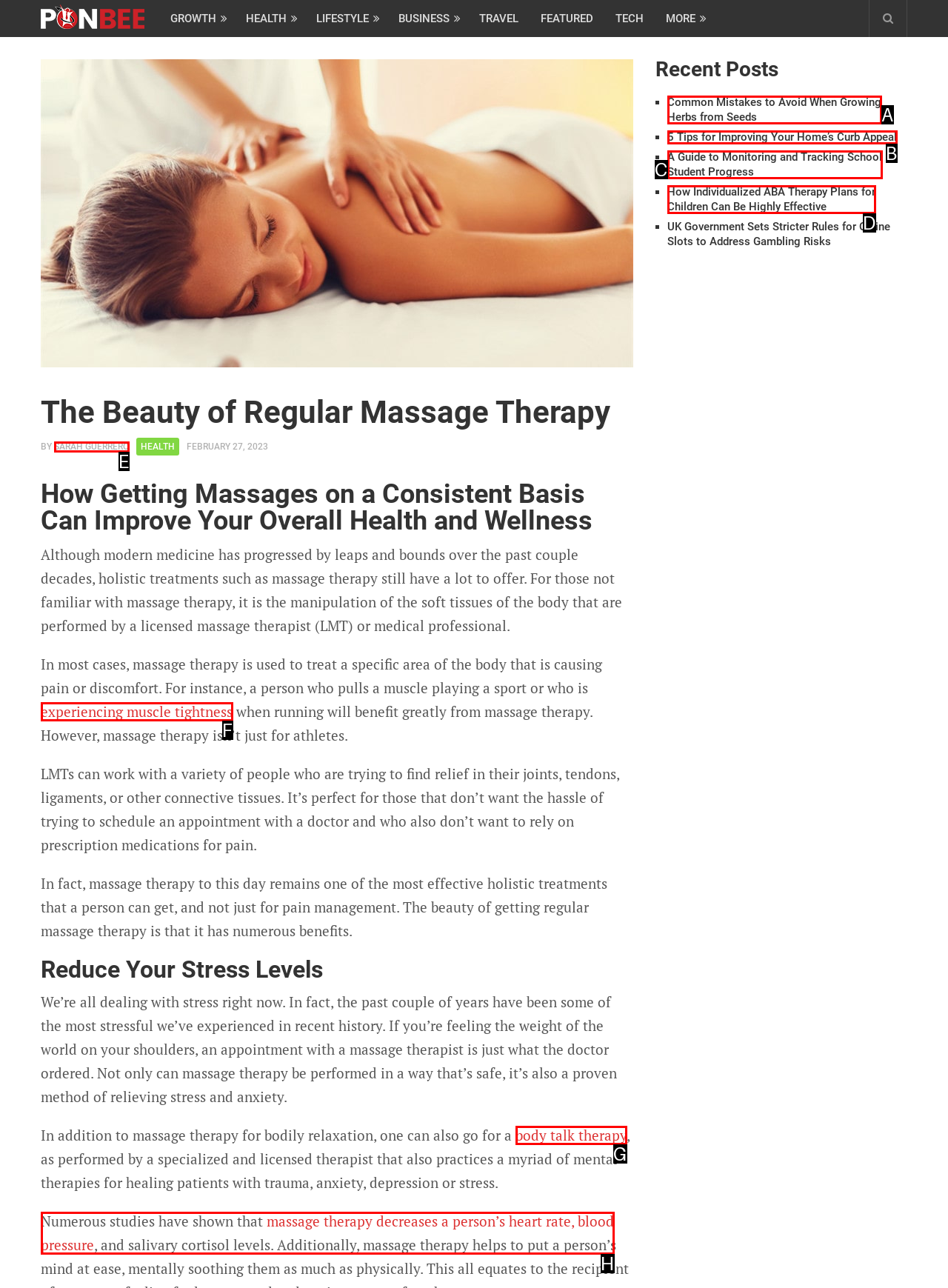Determine which UI element matches this description: experiencing muscle tightness
Reply with the appropriate option's letter.

F